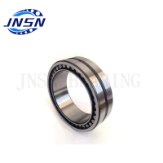What is the purpose of the grooves on the bearing?
Examine the image closely and answer the question with as much detail as possible.

The caption explains that the bearing features prominent grooves on its outer and inner surfaces, which are designed to facilitate smooth rotation and load distribution in various machinery. This implies that the grooves play a crucial role in ensuring the bearing's efficient performance.